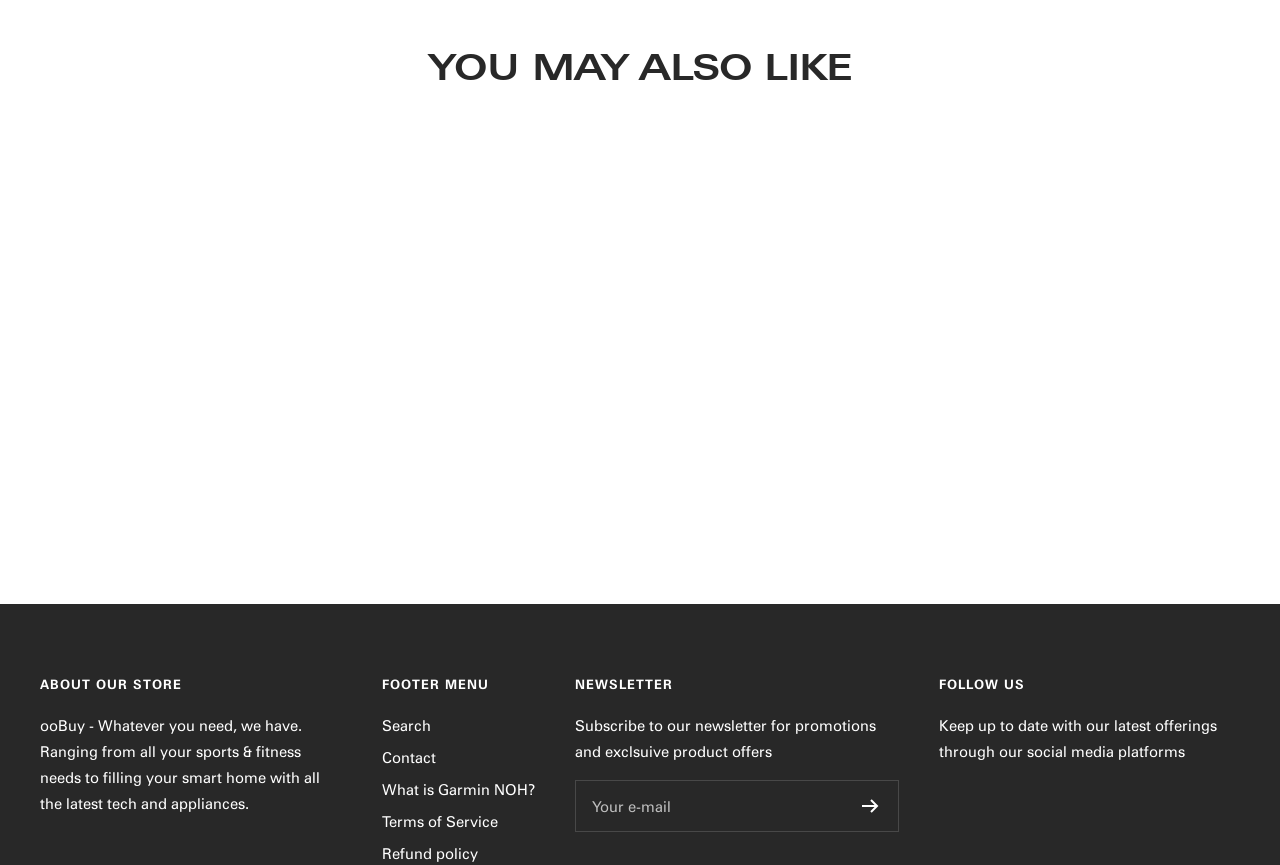What is the purpose of the 'Register' button?
Please respond to the question with as much detail as possible.

The 'Register' button is located next to the textbox for entering an email address, and the surrounding text mentions subscribing to the newsletter for promotions and exclusive product offers.